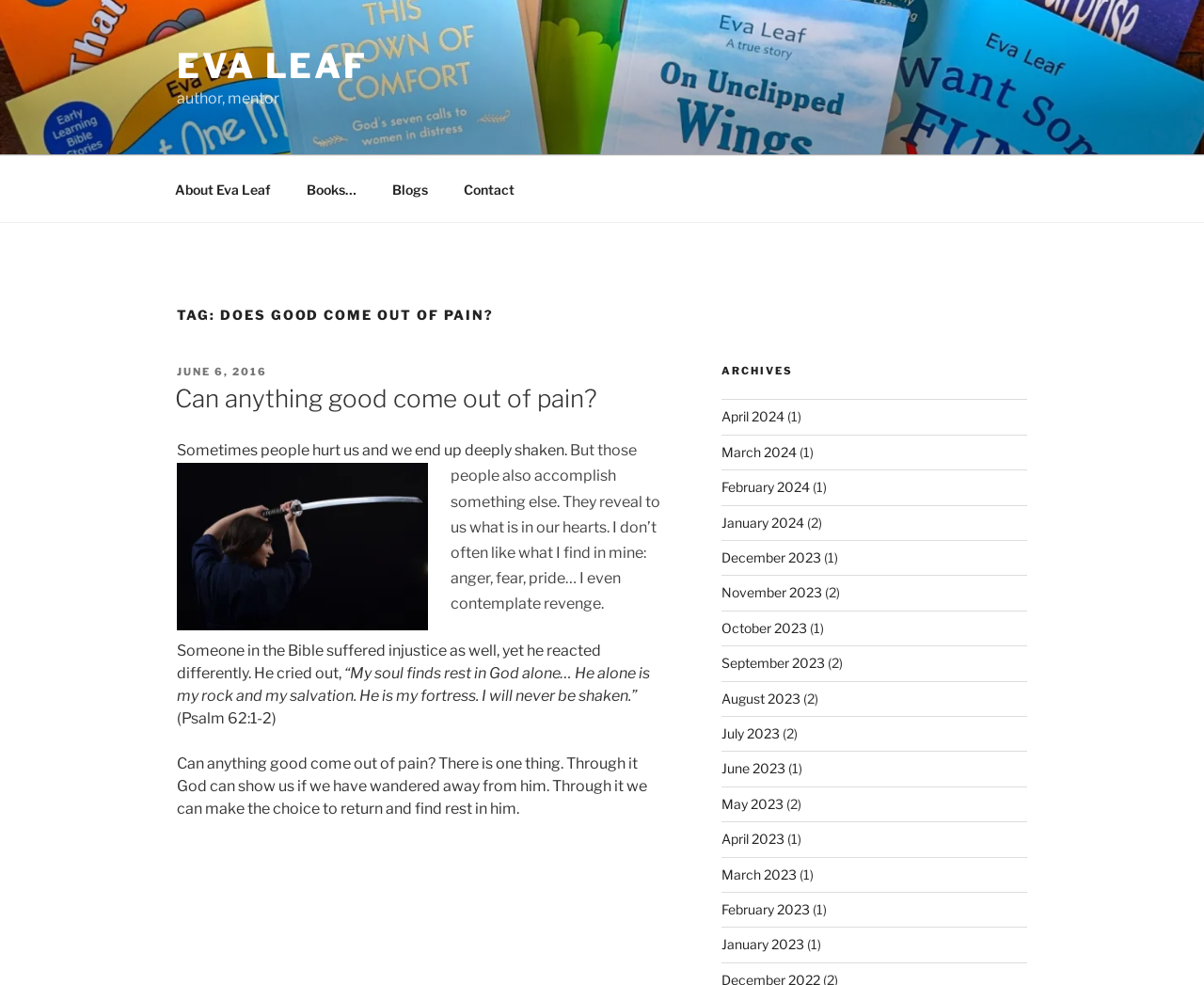Kindly provide the bounding box coordinates of the section you need to click on to fulfill the given instruction: "Read the post from June 6, 2016".

[0.147, 0.371, 0.222, 0.384]